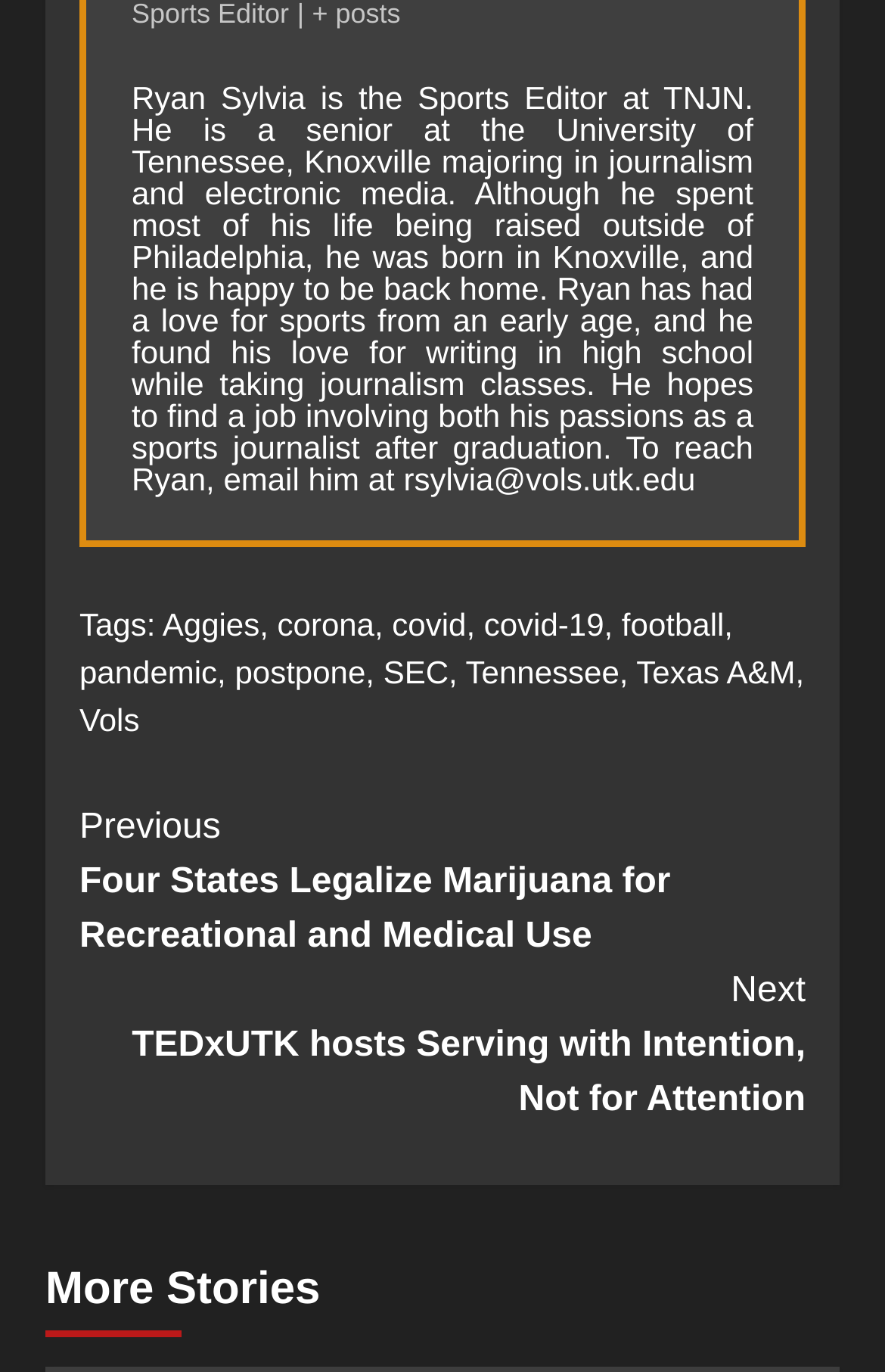Please identify the coordinates of the bounding box that should be clicked to fulfill this instruction: "Check order status".

None